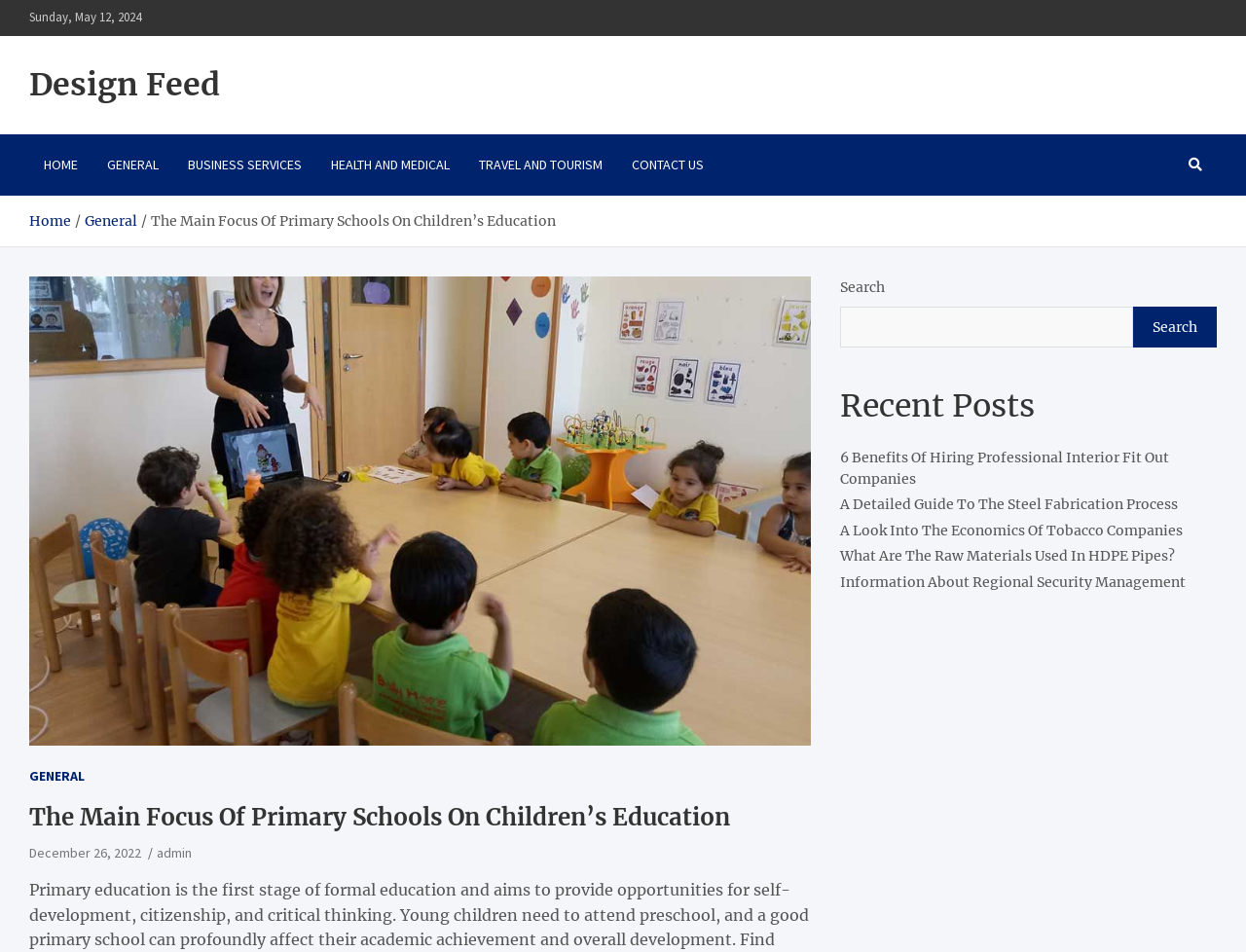Highlight the bounding box coordinates of the element you need to click to perform the following instruction: "Click on the 'HOME' link."

[0.023, 0.142, 0.074, 0.205]